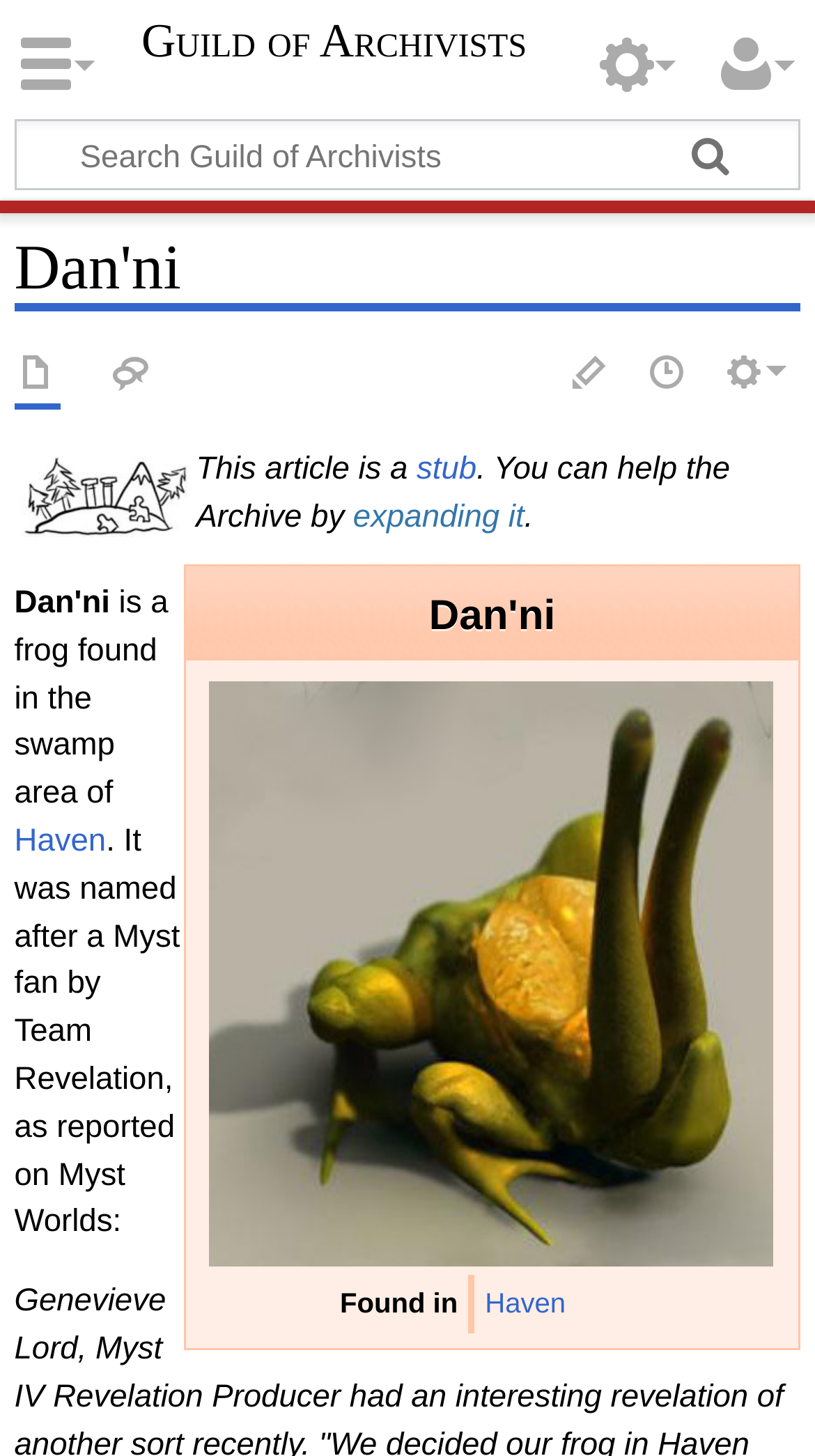Pinpoint the bounding box coordinates of the clickable element needed to complete the instruction: "View image Danni.jpg". The coordinates should be provided as four float numbers between 0 and 1: [left, top, right, bottom].

[0.258, 0.657, 0.95, 0.679]